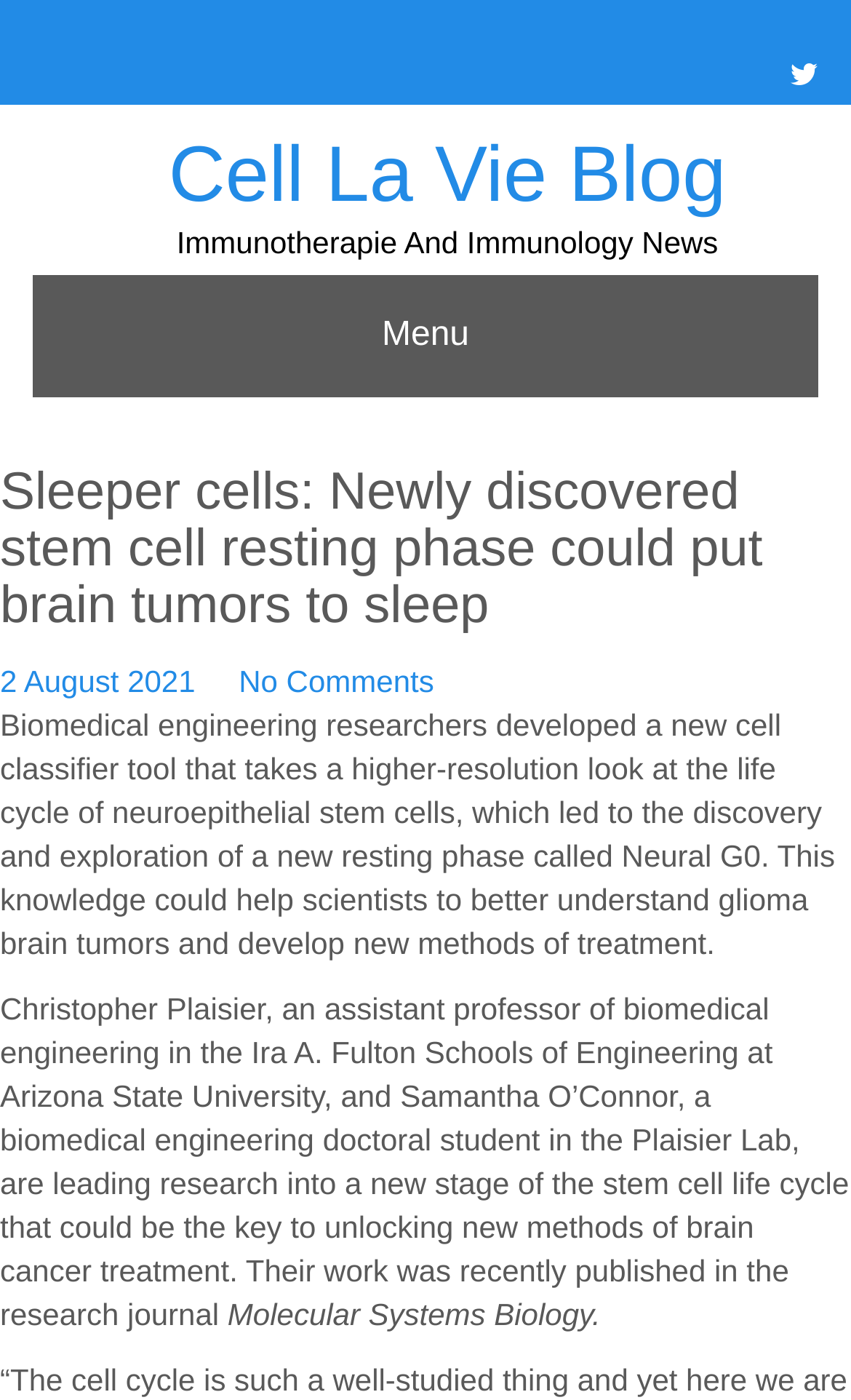Given the element description Designfirm, specify the bounding box coordinates of the corresponding UI element in the format (top-left x, top-left y, bottom-right x, bottom-right y). All values must be between 0 and 1.

None